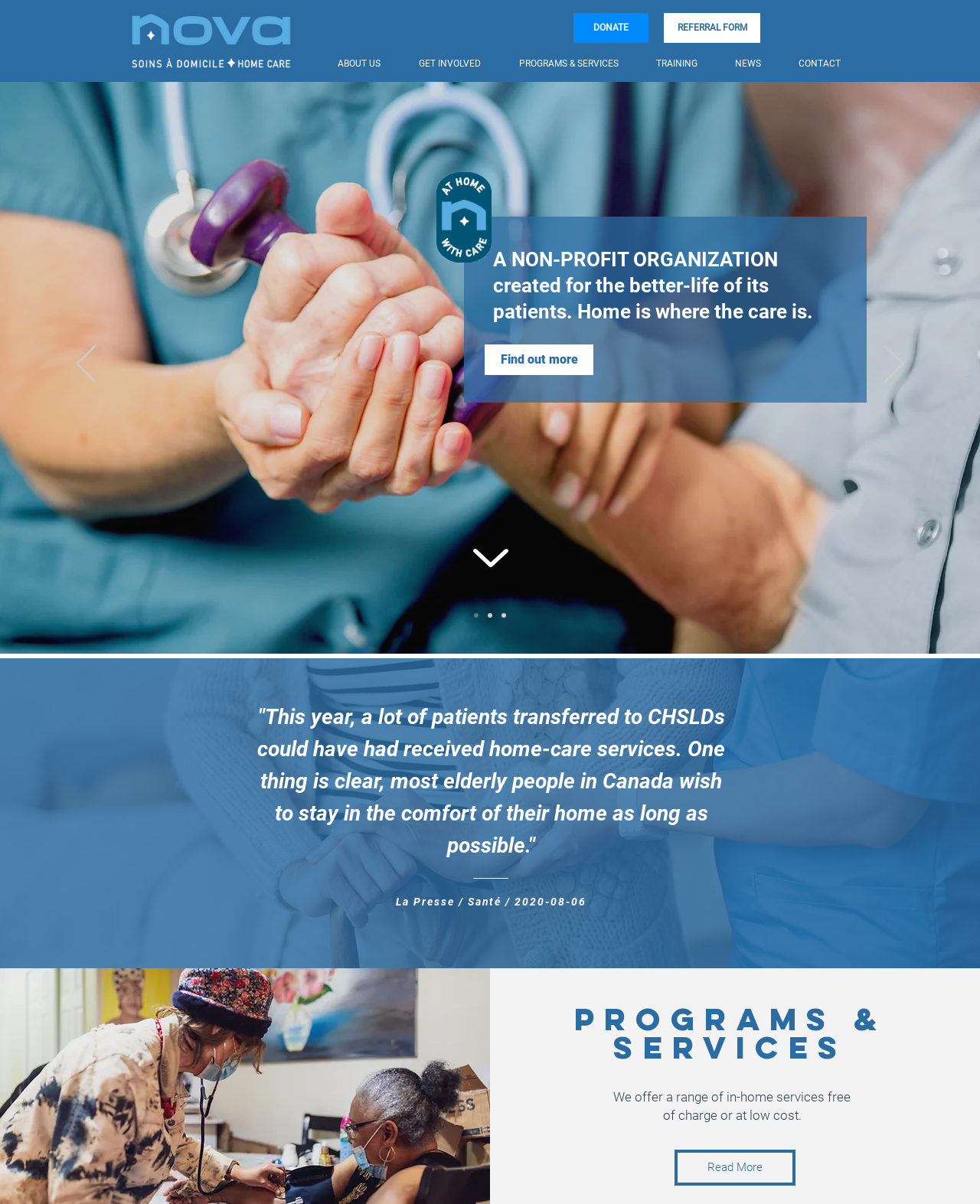Find the bounding box coordinates of the element's region that should be clicked in order to follow the given instruction: "Click the DONATE link". The coordinates should consist of four float numbers between 0 and 1, i.e., [left, top, right, bottom].

[0.585, 0.011, 0.662, 0.036]